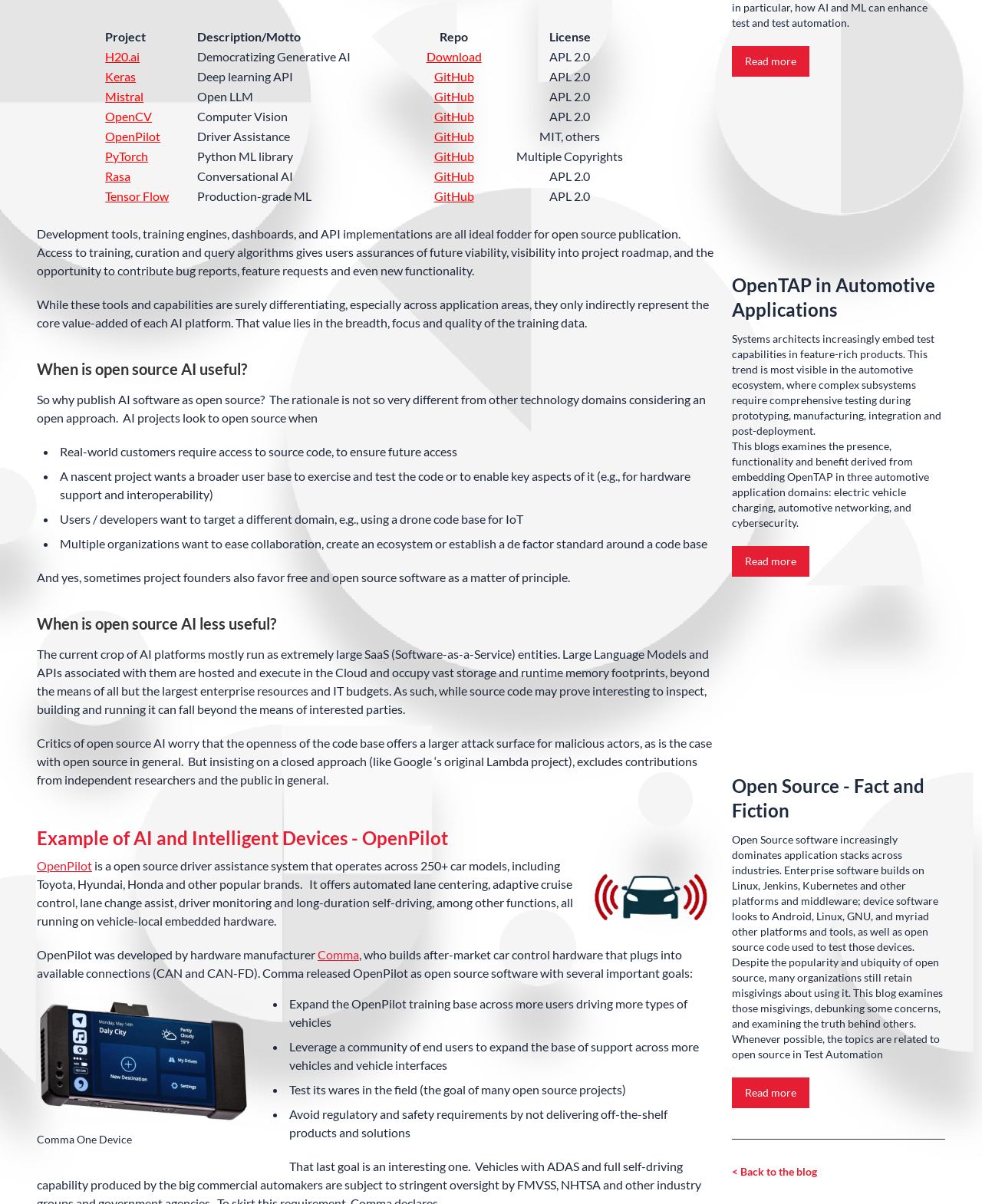Provide the bounding box coordinates for the area that should be clicked to complete the instruction: "Click on the 'H20.ai' link".

[0.107, 0.041, 0.142, 0.053]